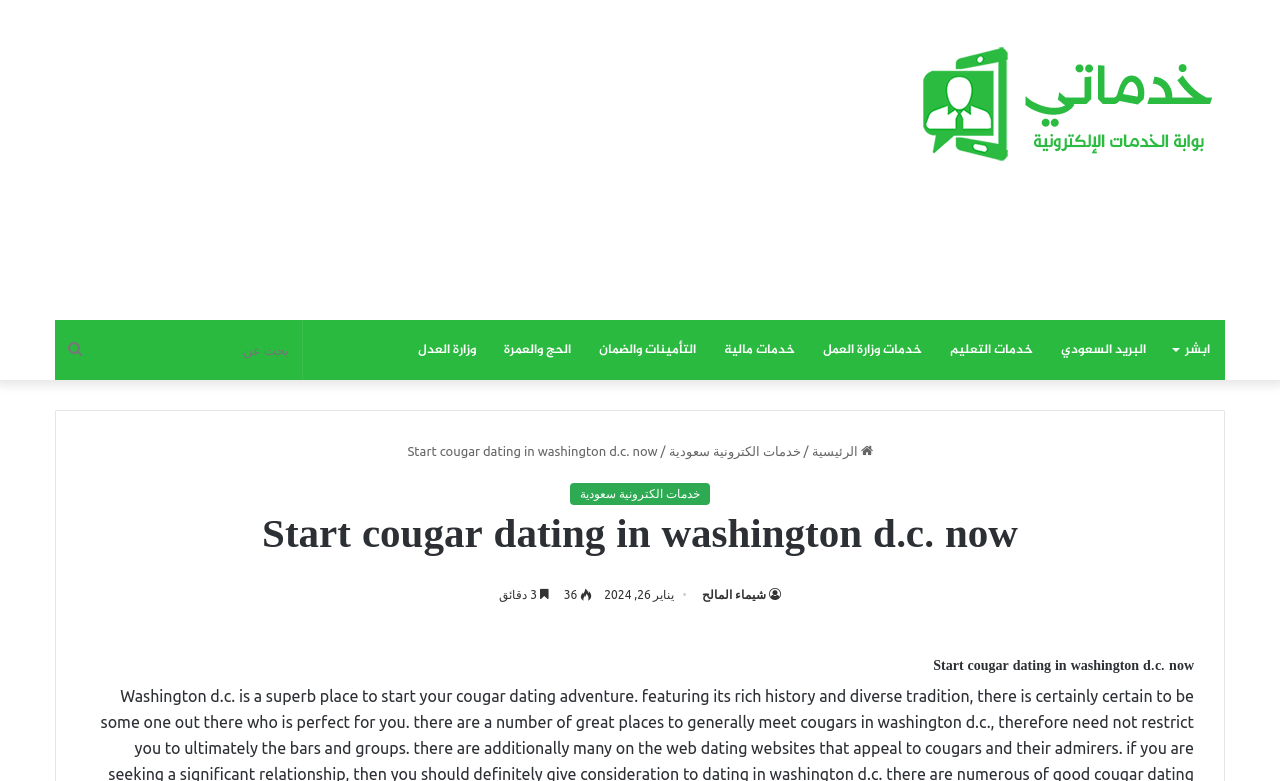What type of services are listed on the webpage?
Provide a detailed and extensive answer to the question.

The webpage lists various government services, including the Saudi Post, Ministry of Education, Ministry of Labor, financial services, and more. These services are likely related to the cougar dating platform, but their exact connection is unclear.